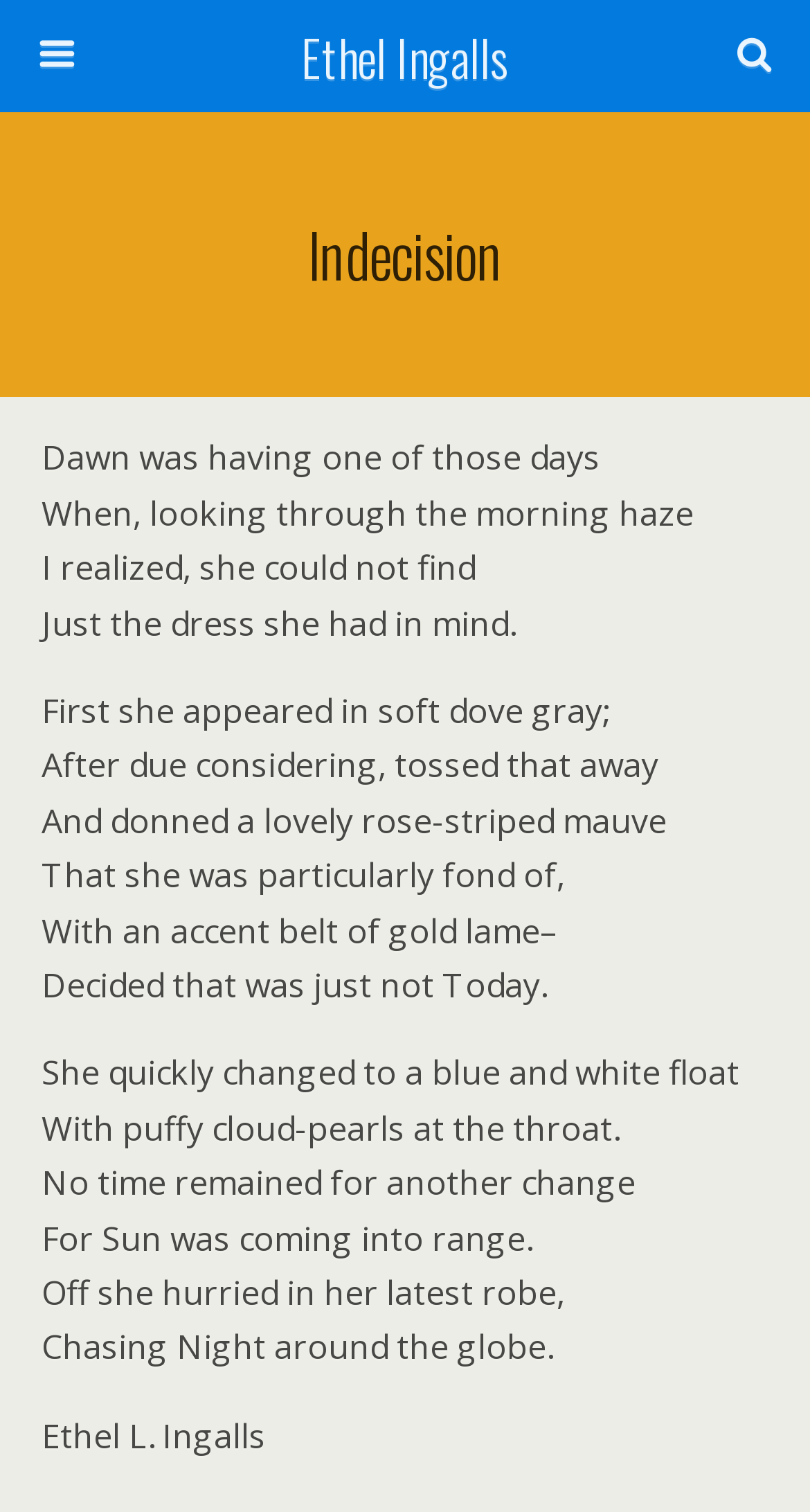Extract the bounding box coordinates of the UI element described by: "Ethel Ingalls". The coordinates should include four float numbers ranging from 0 to 1, e.g., [left, top, right, bottom].

[0.16, 0.0, 0.84, 0.074]